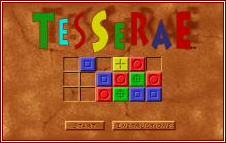Analyze the image and provide a detailed caption.

The image displays the title screen of the classic puzzle game "Tesserae," characterized by its vibrant, multicolored logo featuring the letters "Tesserae" rendered in bold, playful fonts. The background has a textured, earthy tone, enhancing the game's inviting aesthetic. 

In the center of the screen, a grid-like puzzle arrangement is visible, incorporating colorful tiles in red, blue, green, and yellow, each adorned with distinct patterns and shapes, suggesting the game’s interactive element. Below the puzzle grid, two prominent buttons labeled "Start" and "Instructions" beckon players to dive into the gameplay or learn more about the game’s mechanics. This interface effectively sets the stage for an engaging puzzle-solving experience, appealing to both new players and nostalgic fans of retro games.